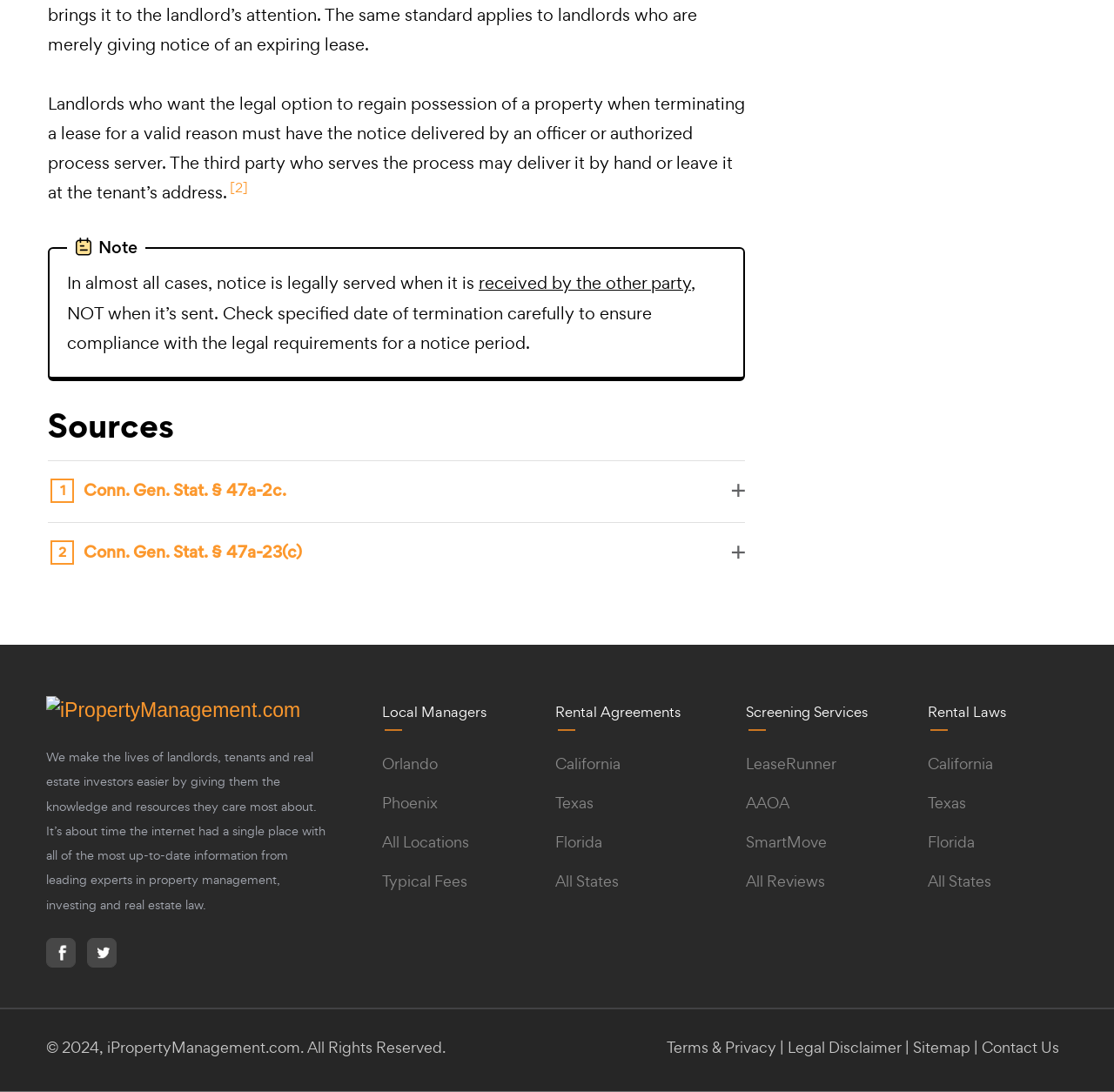Provide the bounding box coordinates for the specified HTML element described in this description: "Contact Us". The coordinates should be four float numbers ranging from 0 to 1, in the format [left, top, right, bottom].

[0.881, 0.95, 0.951, 0.968]